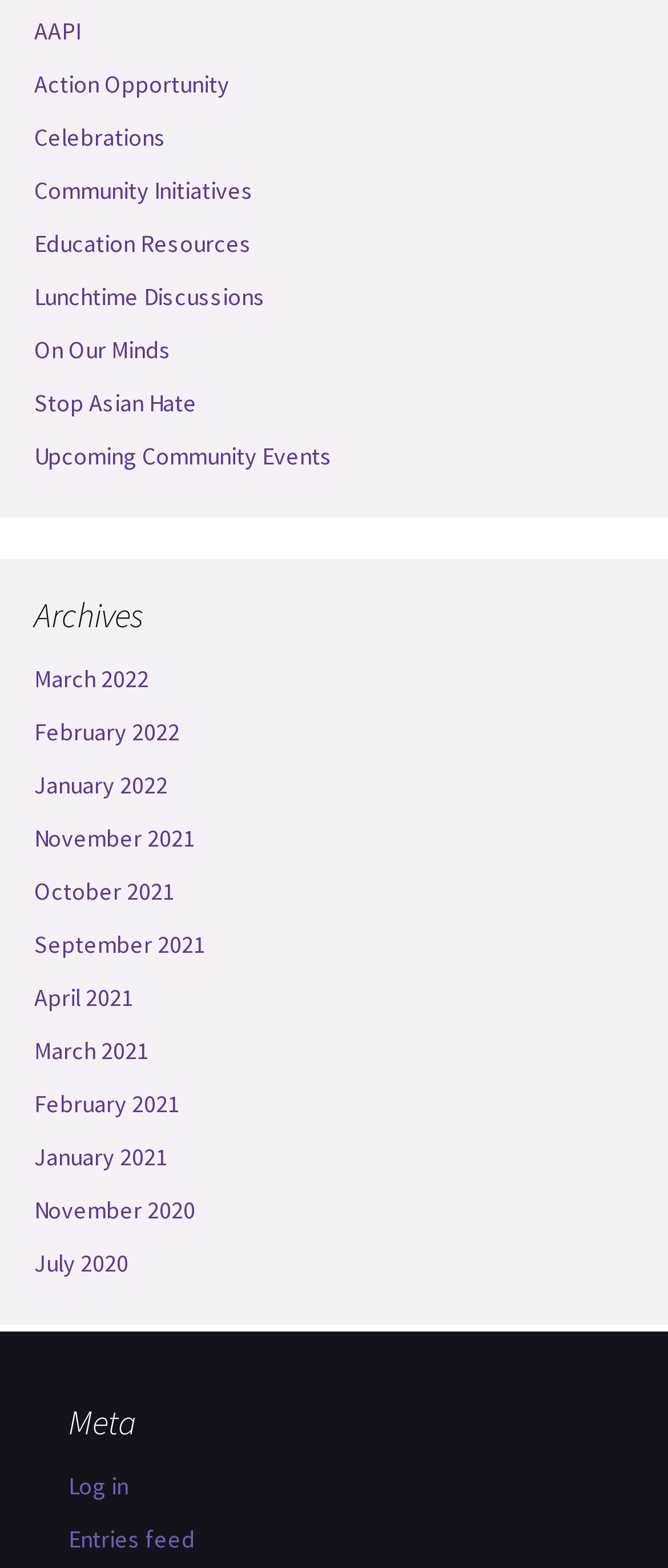Determine the bounding box coordinates of the region to click in order to accomplish the following instruction: "Check Entries feed". Provide the coordinates as four float numbers between 0 and 1, specifically [left, top, right, bottom].

[0.103, 0.971, 0.292, 0.991]